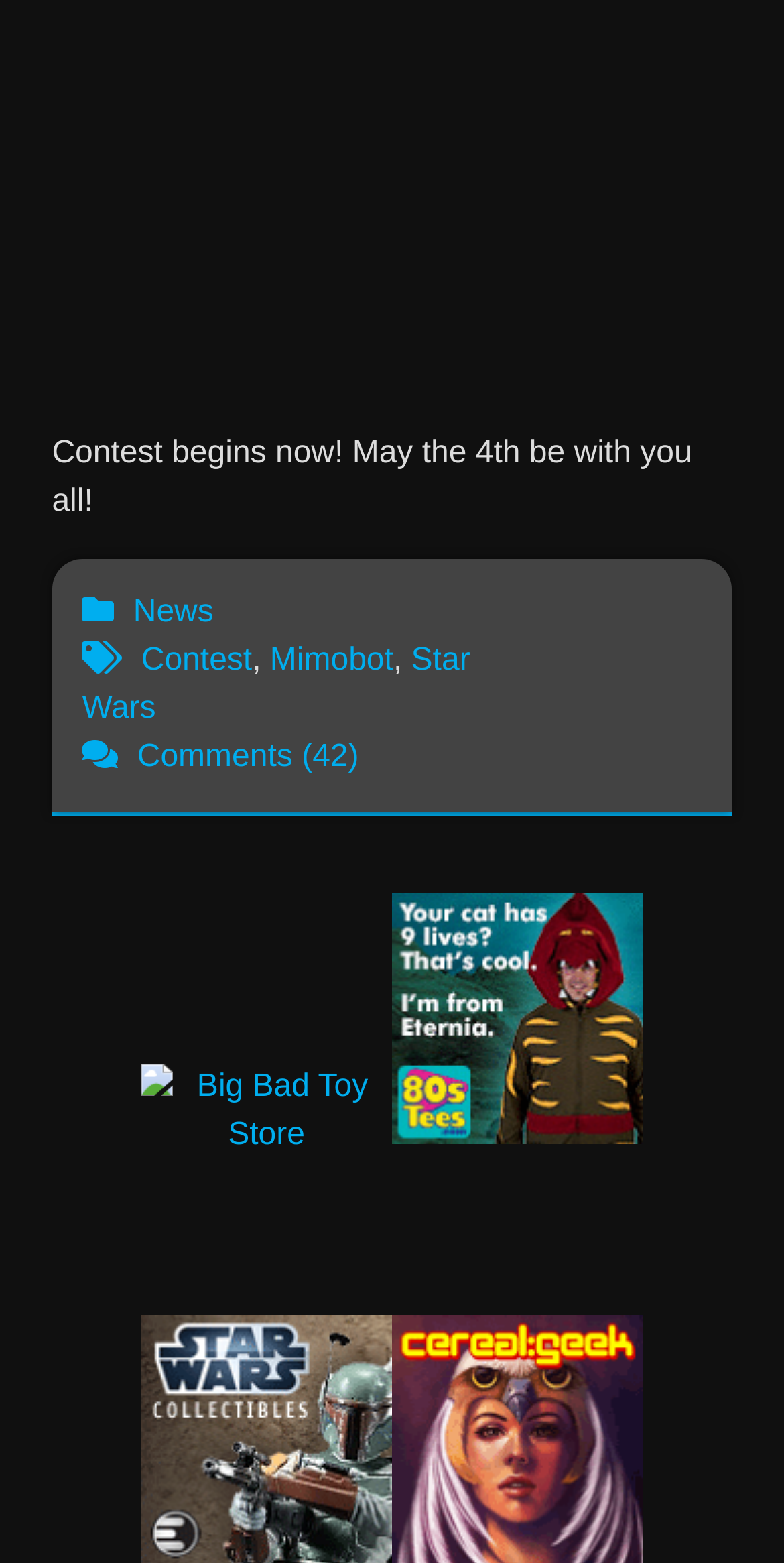Please find the bounding box coordinates of the element that you should click to achieve the following instruction: "Go to Mimobot website". The coordinates should be presented as four float numbers between 0 and 1: [left, top, right, bottom].

[0.344, 0.411, 0.502, 0.433]